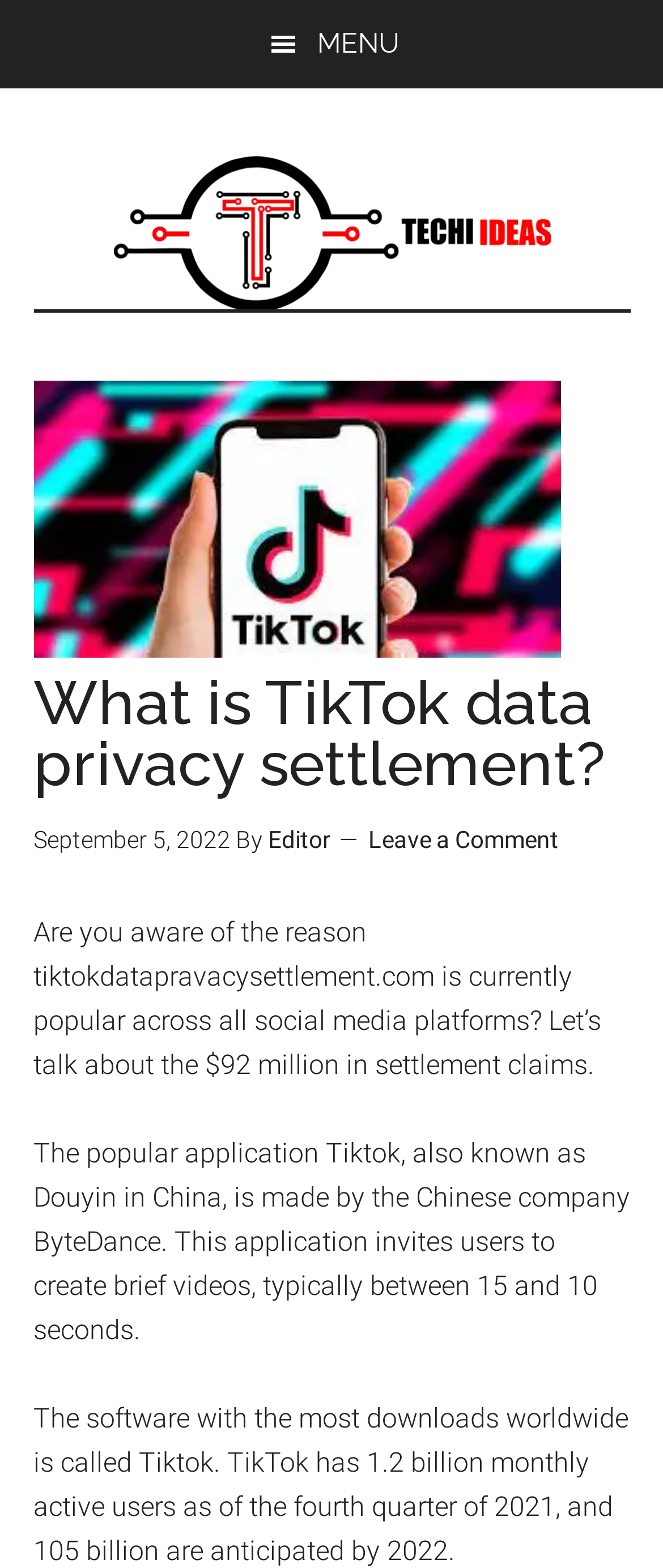Using the provided element description, identify the bounding box coordinates as (top-left x, top-left y, bottom-right x, bottom-right y). Ensure all values are between 0 and 1. Description: Projects

None